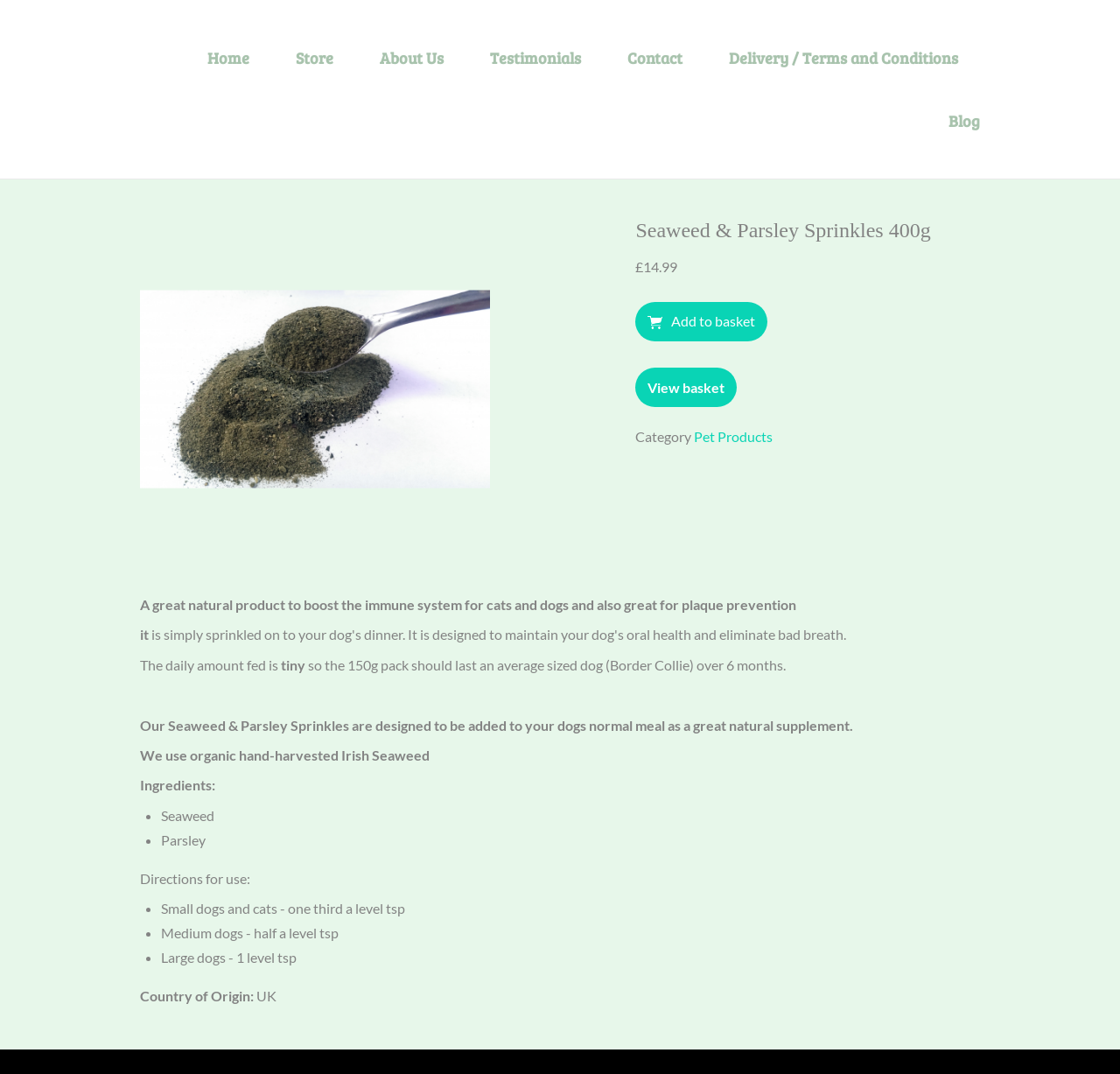Give a full account of the webpage's elements and their arrangement.

This webpage appears to be an e-commerce page for a specific product, "Seaweed & Parsley Sprinkles 400g", which is a herbal remedy for pets. At the top of the page, there is a navigation menu with links to "Home", "Store", "About Us", "Testimonials", "Contact", "Delivery / Terms and Conditions", and "Blog". 

Below the navigation menu, there is a main article section that takes up most of the page. Within this section, there is a heading with the product name, followed by the price "£14.99" and an "Add to basket" button. There is also a link to "View basket" and a category label "Pet Products". 

The product description is divided into several paragraphs, which provide information about the product's benefits, ingredients, and directions for use. The text explains that the product is a natural supplement to boost the immune system and prevent plaque in cats and dogs, and that it is made with organic hand-harvested Irish Seaweed. The ingredients are listed in bullet points, and the directions for use are also provided in a bulleted list, specifying the recommended amounts for small, medium, and large dogs, as well as cats. 

Finally, at the bottom of the page, there is a label indicating the country of origin, which is the UK.